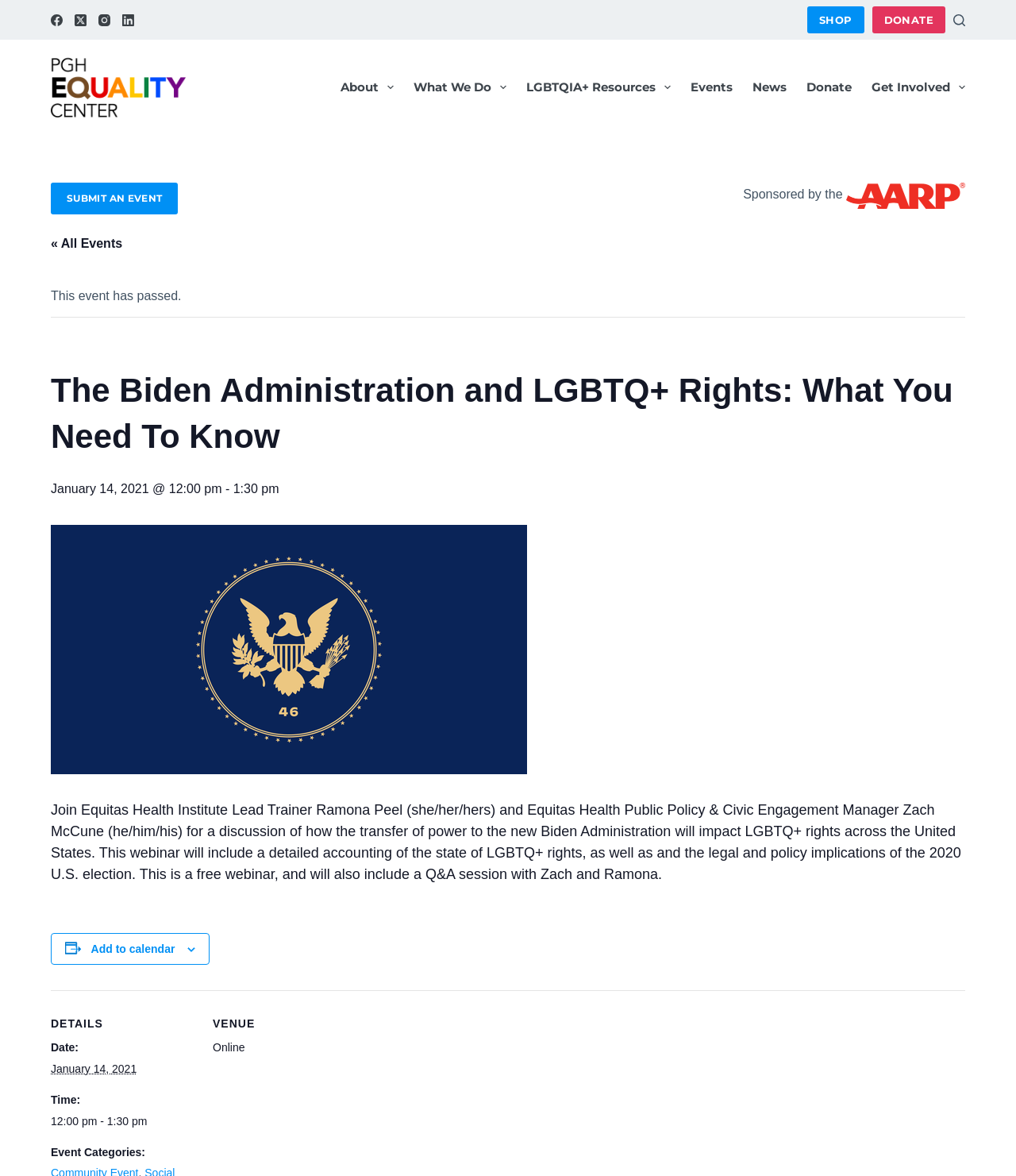Provide your answer to the question using just one word or phrase: What is the format of the event?

Webinar